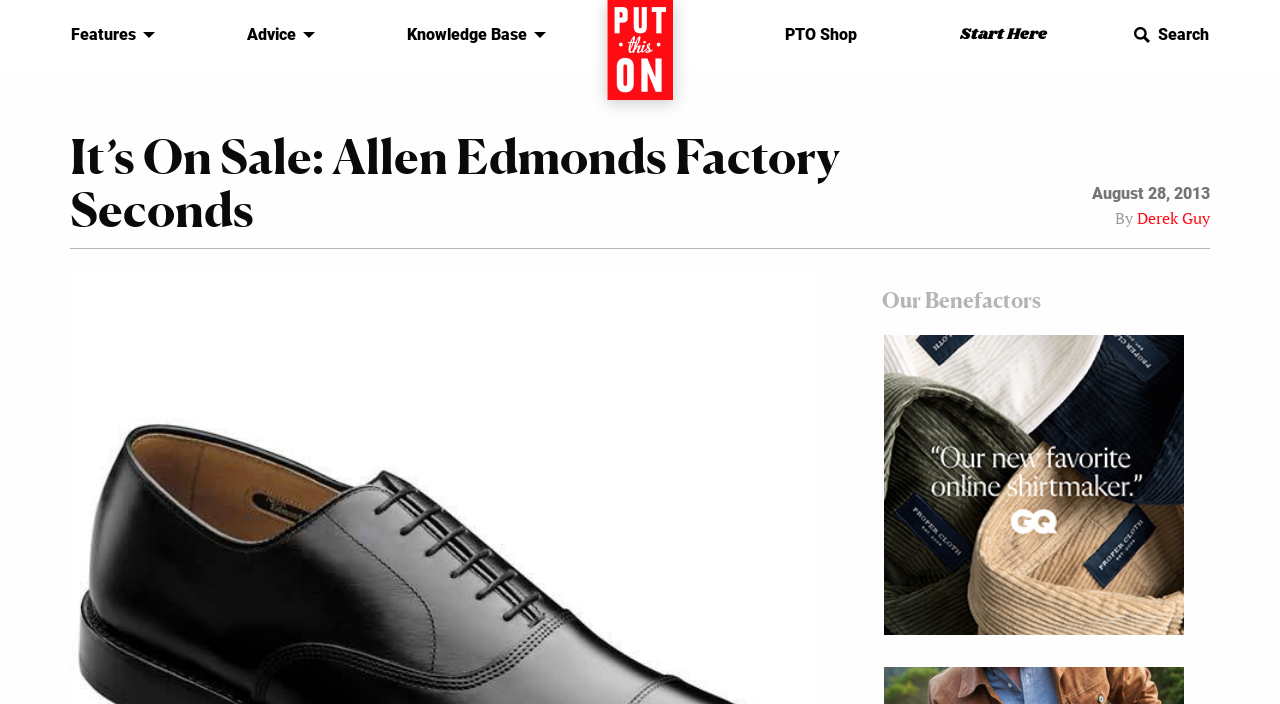Generate a comprehensive description of the contents of the webpage.

The webpage is about a blog post titled "It's On Sale: Allen Edmonds Factory Seconds – Put This On". At the top, there is a horizontal menubar with 7 menu items: "Features", "Advice", "Knowledge Base", "Home", "PTO Shop", "Start Here", and "Search". Each menu item has a corresponding link.

Below the menubar, there is a heading with the title of the blog post. To the right of the heading, there is a date "August 28, 2013" and an author's name "Derek Guy" with a link.

Further down, there is a section with a heading "Our Benefactors". Below this heading, there is an image with a link. The image is positioned near the bottom of the page, taking up a significant portion of the width.

Overall, the webpage has a simple layout with a clear hierarchy of elements, making it easy to navigate.